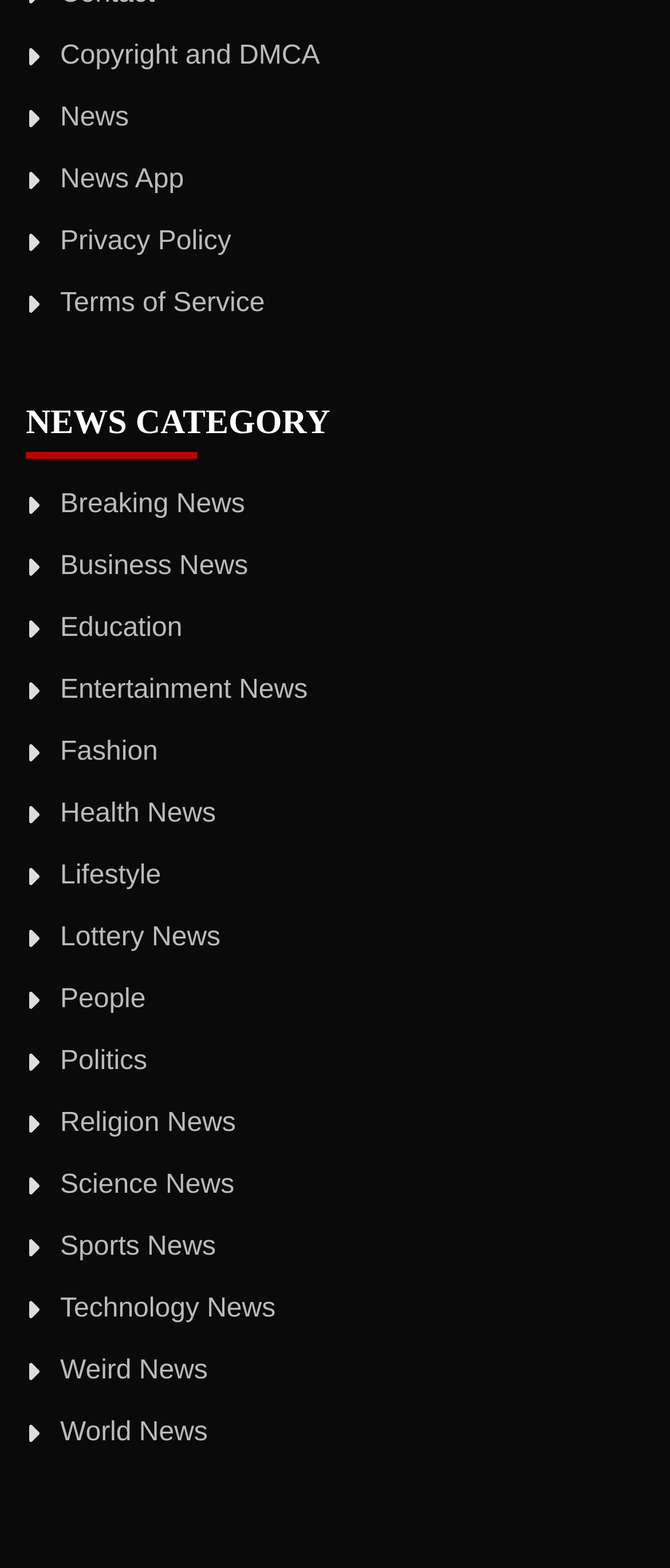What is the first news category?
Please utilize the information in the image to give a detailed response to the question.

I looked at the links under the 'NEWS CATEGORY' heading and found that the first link is 'Breaking News'.